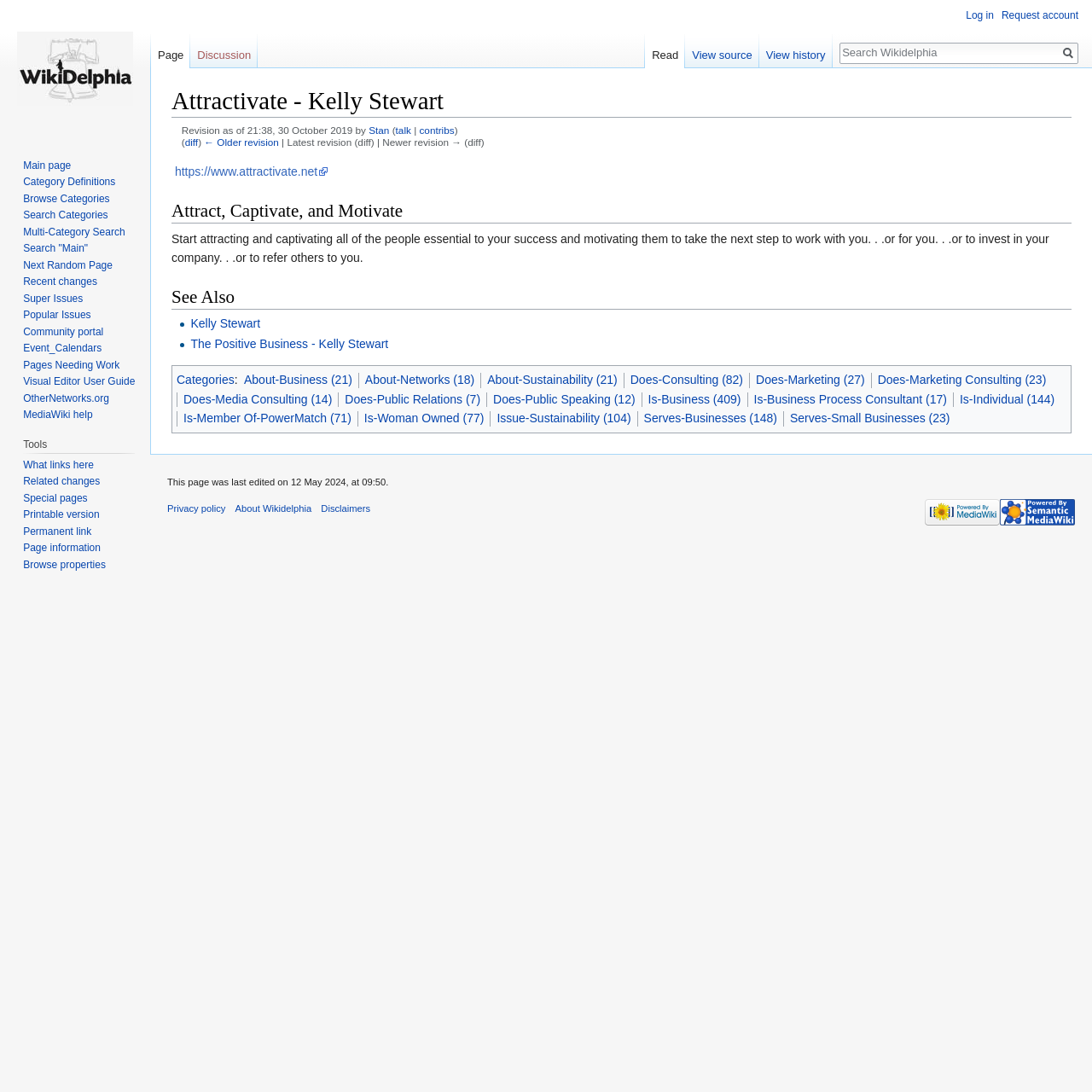Locate the bounding box coordinates of the element's region that should be clicked to carry out the following instruction: "Read the article 'How to Get Proof of Address for a Child'". The coordinates need to be four float numbers between 0 and 1, i.e., [left, top, right, bottom].

None